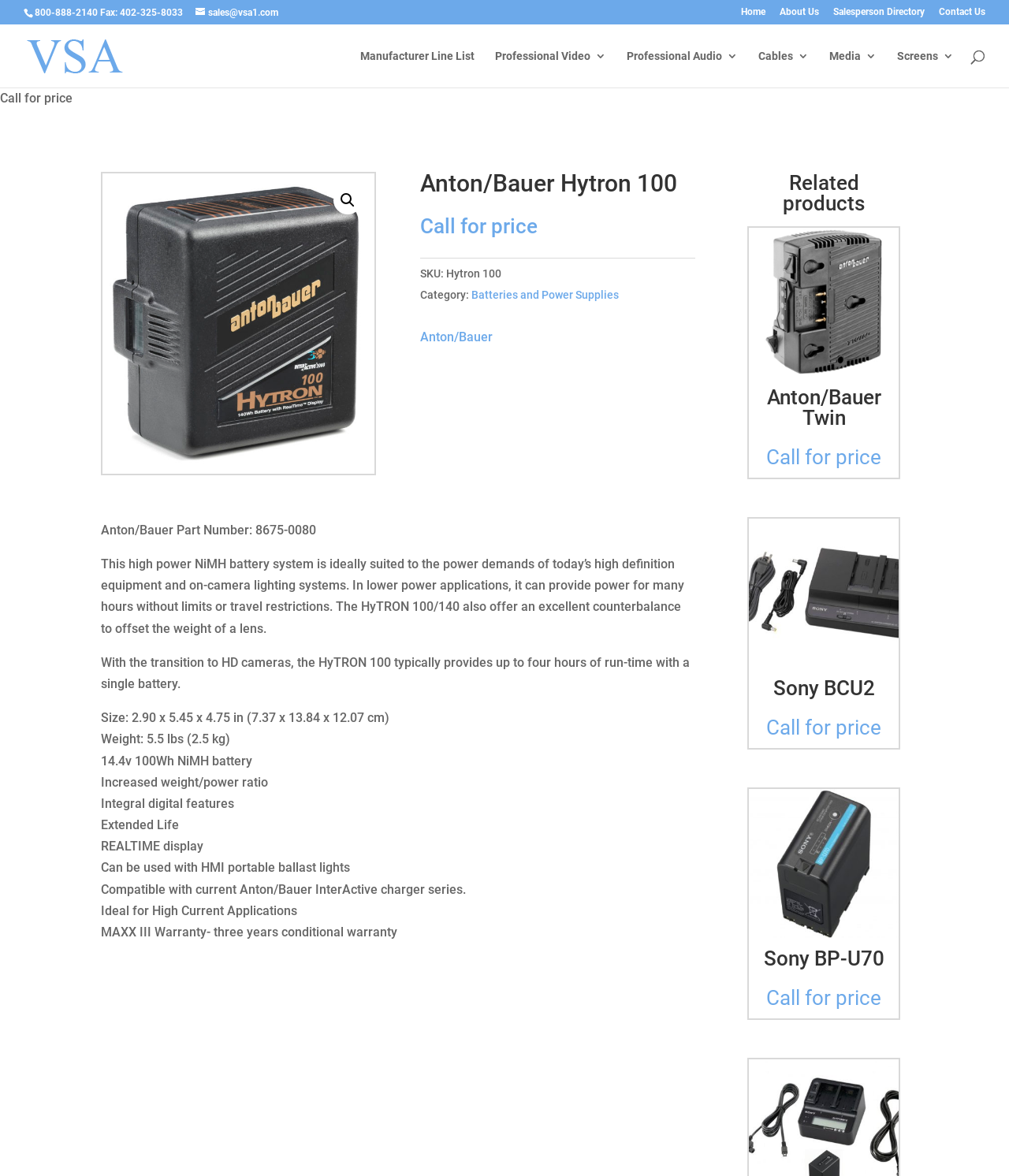Please provide the bounding box coordinate of the region that matches the element description: Contact. Coordinates should be in the format (top-left x, top-left y, bottom-right x, bottom-right y) and all values should be between 0 and 1.

None